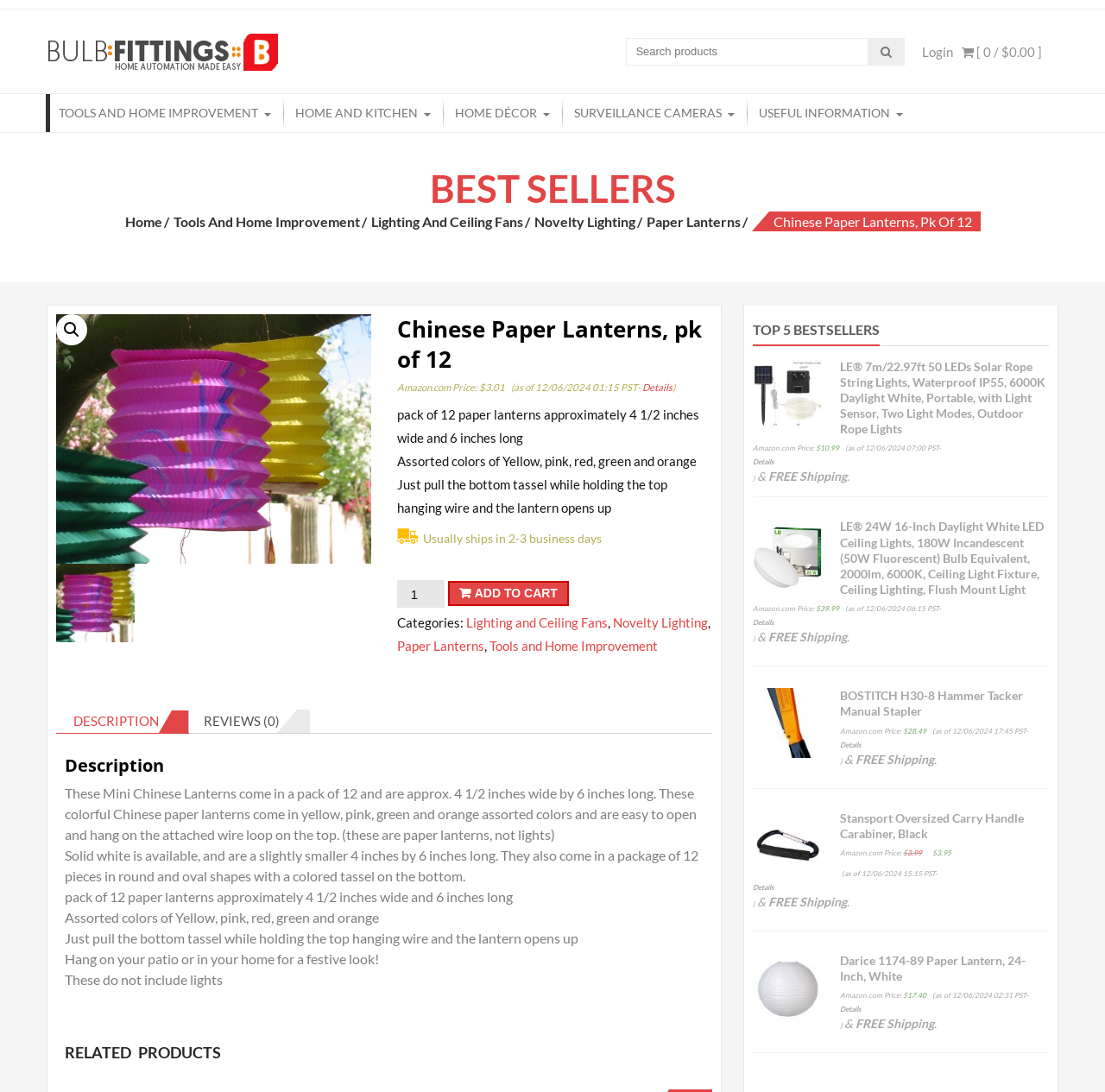What is the price of the Chinese Paper Lanterns?
Analyze the screenshot and provide a detailed answer to the question.

I found the price of the Chinese Paper Lanterns by looking at the 'Amazon.com Price' section, which is located below the product title. The price is listed as '$3.01'.